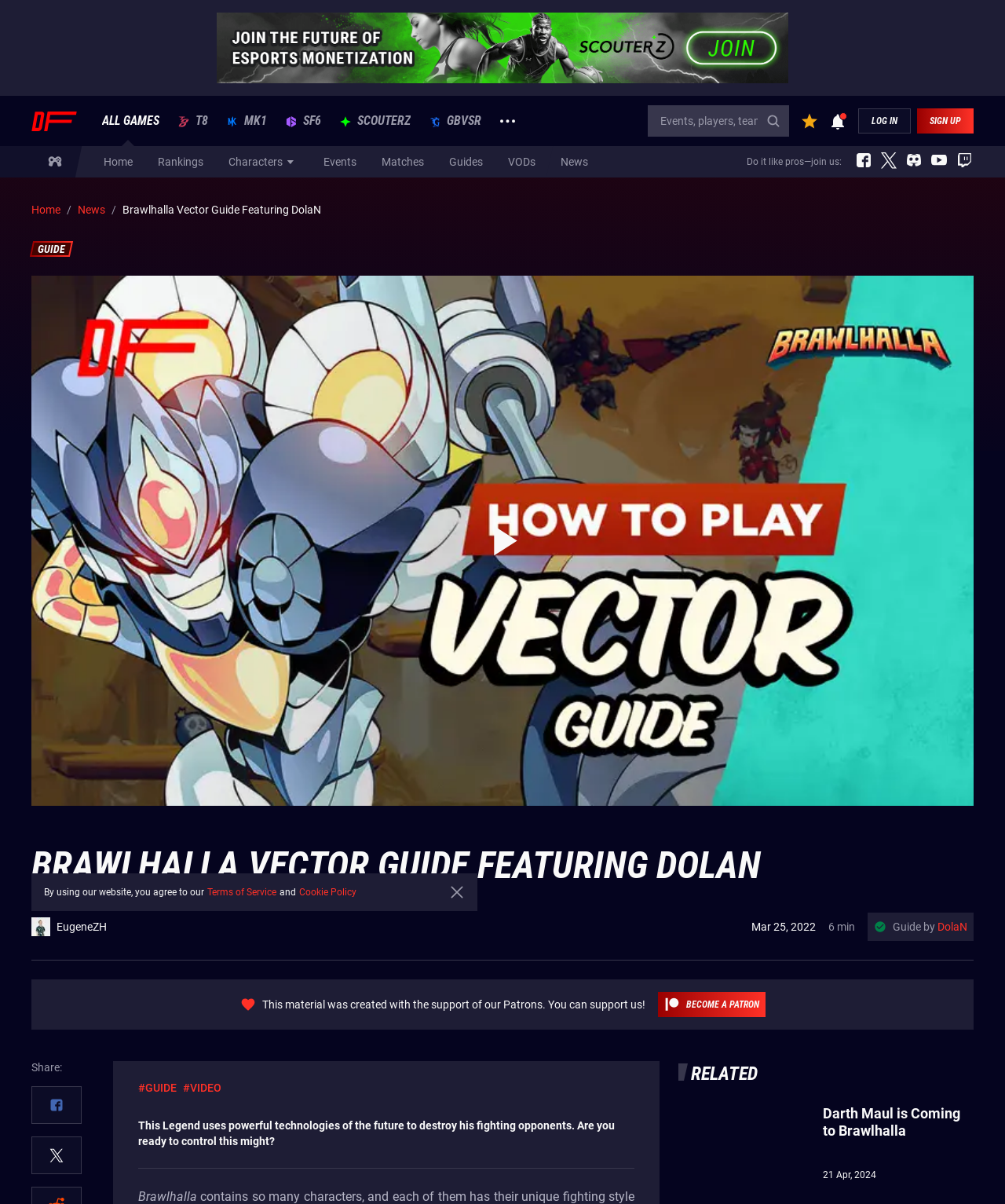Point out the bounding box coordinates of the section to click in order to follow this instruction: "Click the Home link".

[0.103, 0.121, 0.132, 0.147]